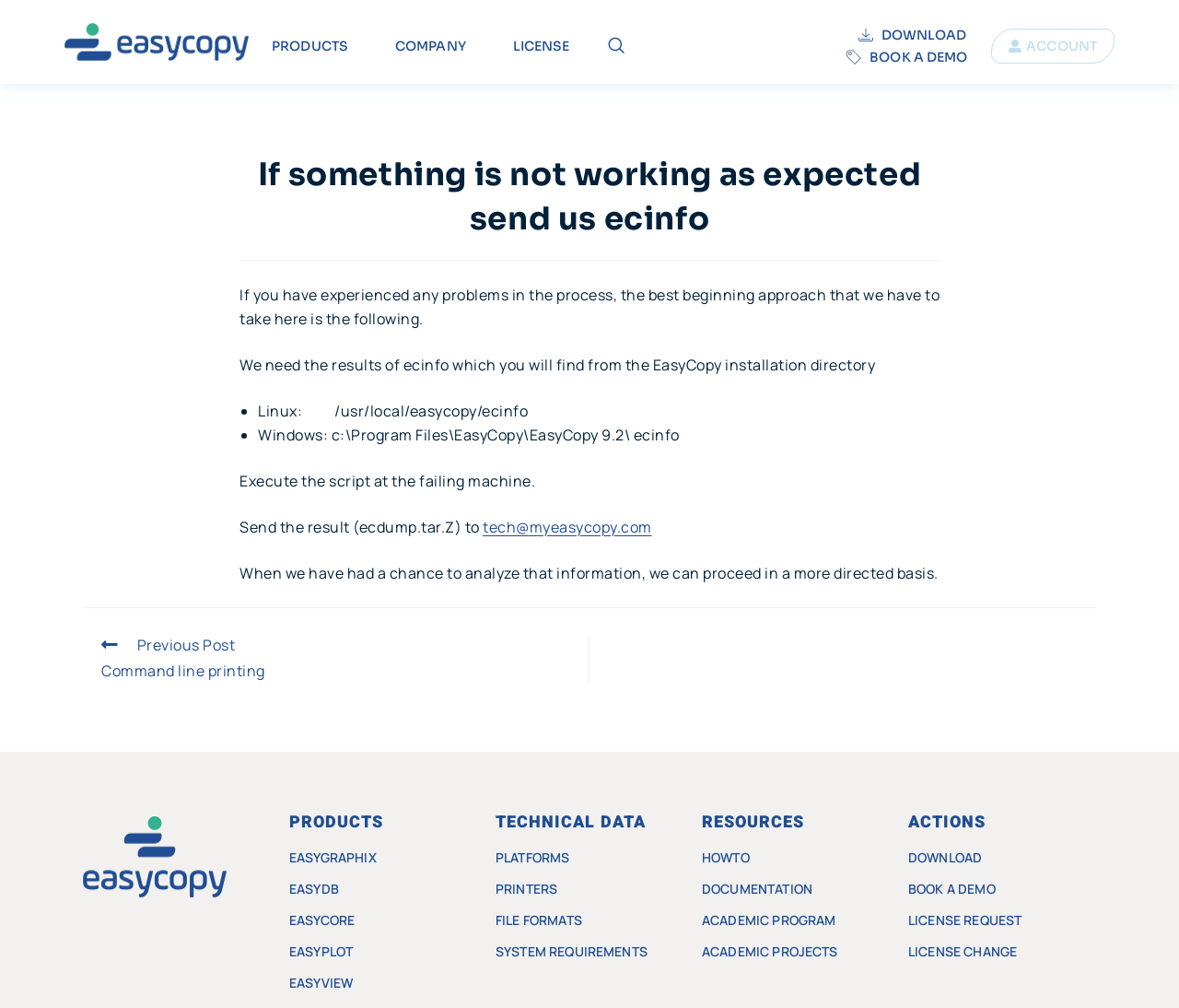Please find the bounding box coordinates of the section that needs to be clicked to achieve this instruction: "Click on the 'PRODUCTS' link".

[0.223, 0.028, 0.312, 0.064]